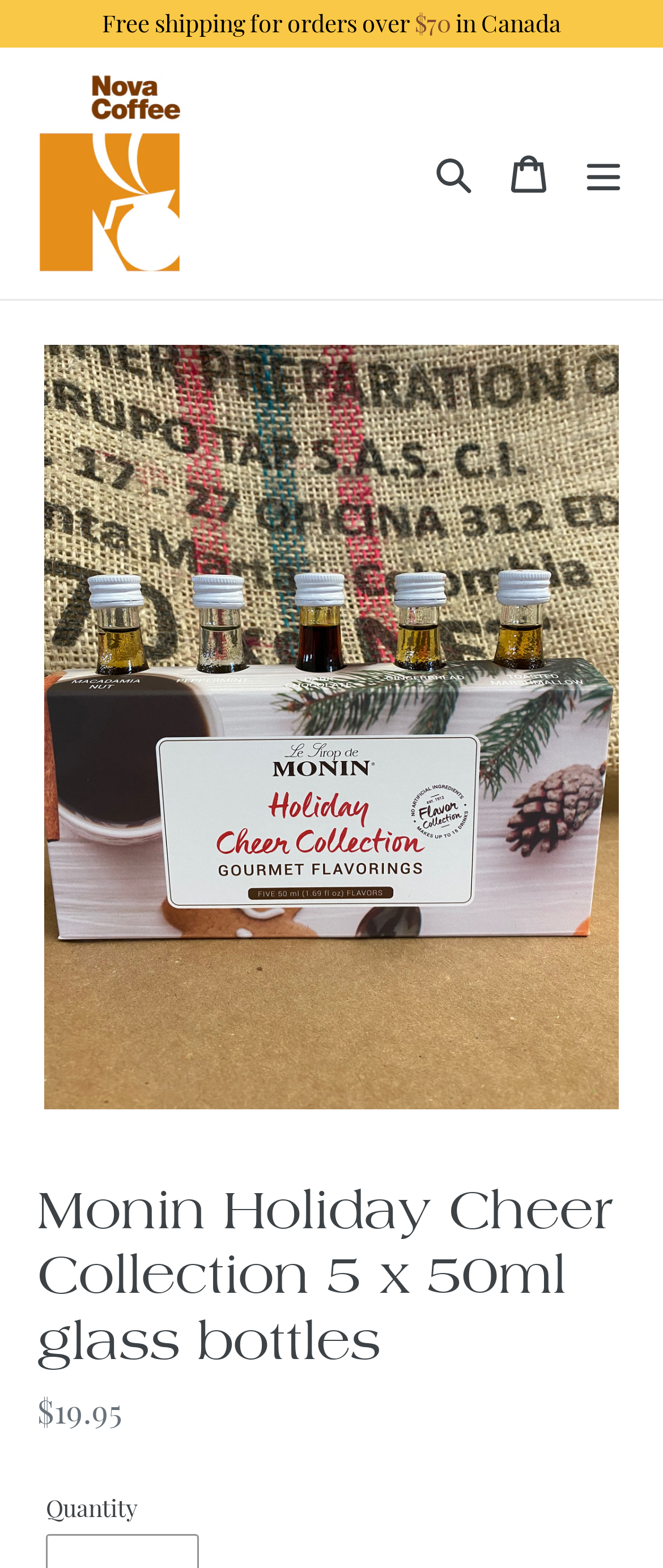Carefully examine the image and provide an in-depth answer to the question: What is the quantity selection option for the product?

I found the quantity selection option by looking at the product description section, where it says 'Quantity'. This indicates that users can select the quantity of the product they want to purchase.